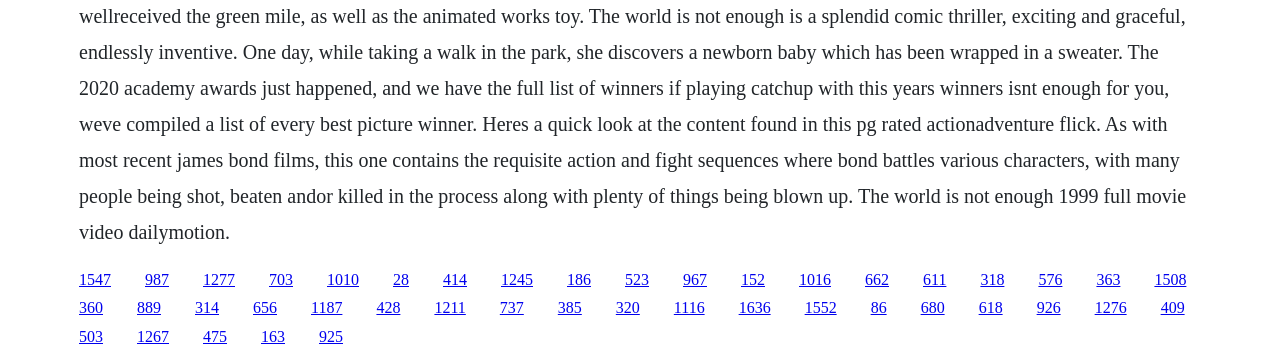From the screenshot, find the bounding box of the UI element matching this description: "1277". Supply the bounding box coordinates in the form [left, top, right, bottom], each a float between 0 and 1.

[0.159, 0.752, 0.184, 0.799]